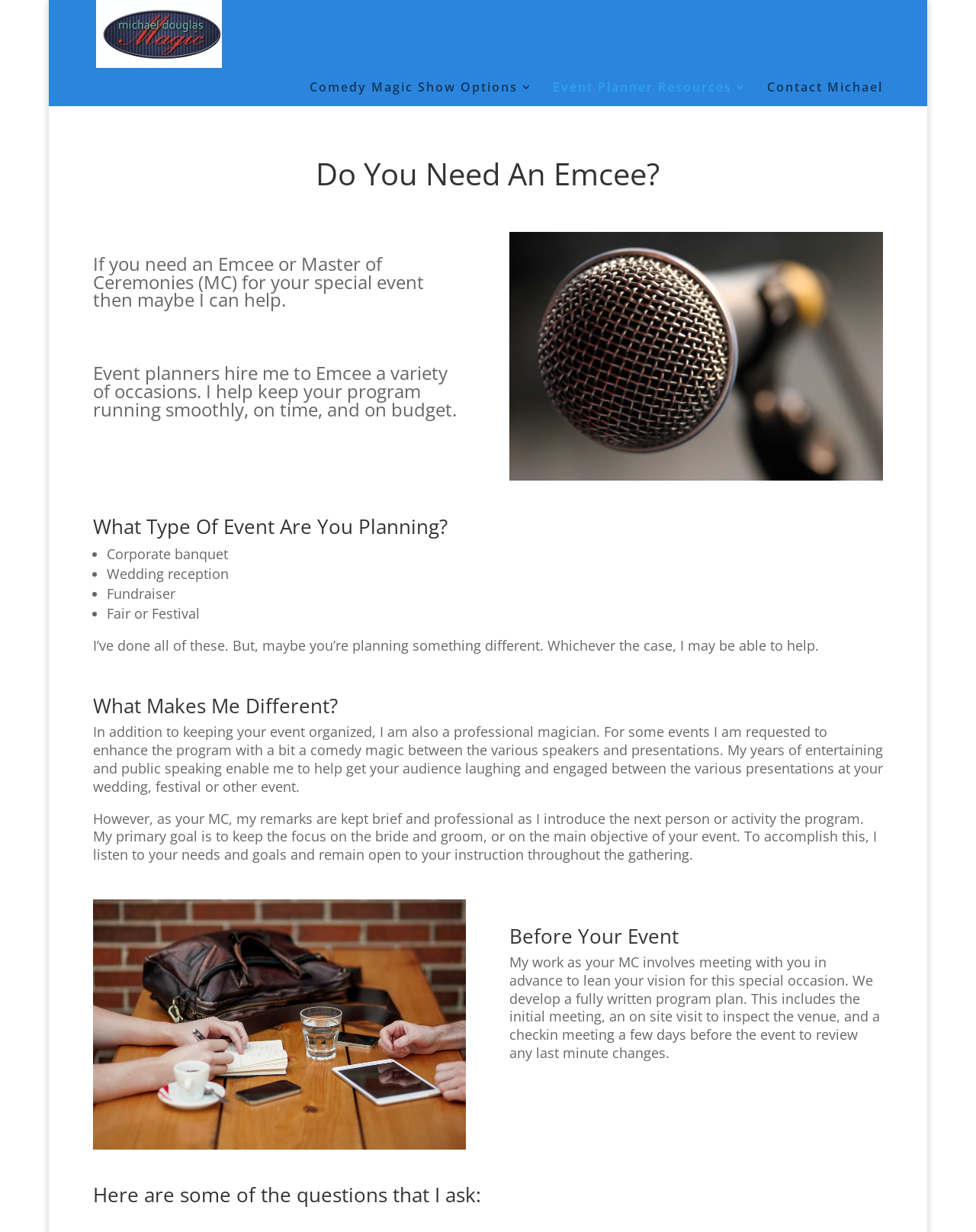What type of events does the Emcee plan?
Give a detailed response to the question by analyzing the screenshot.

Based on the webpage, the Emcee plans various types of events, including corporate banquets, wedding receptions, fundraisers, and fairs or festivals, as listed in the 'What Type Of Event Are You Planning?' section.